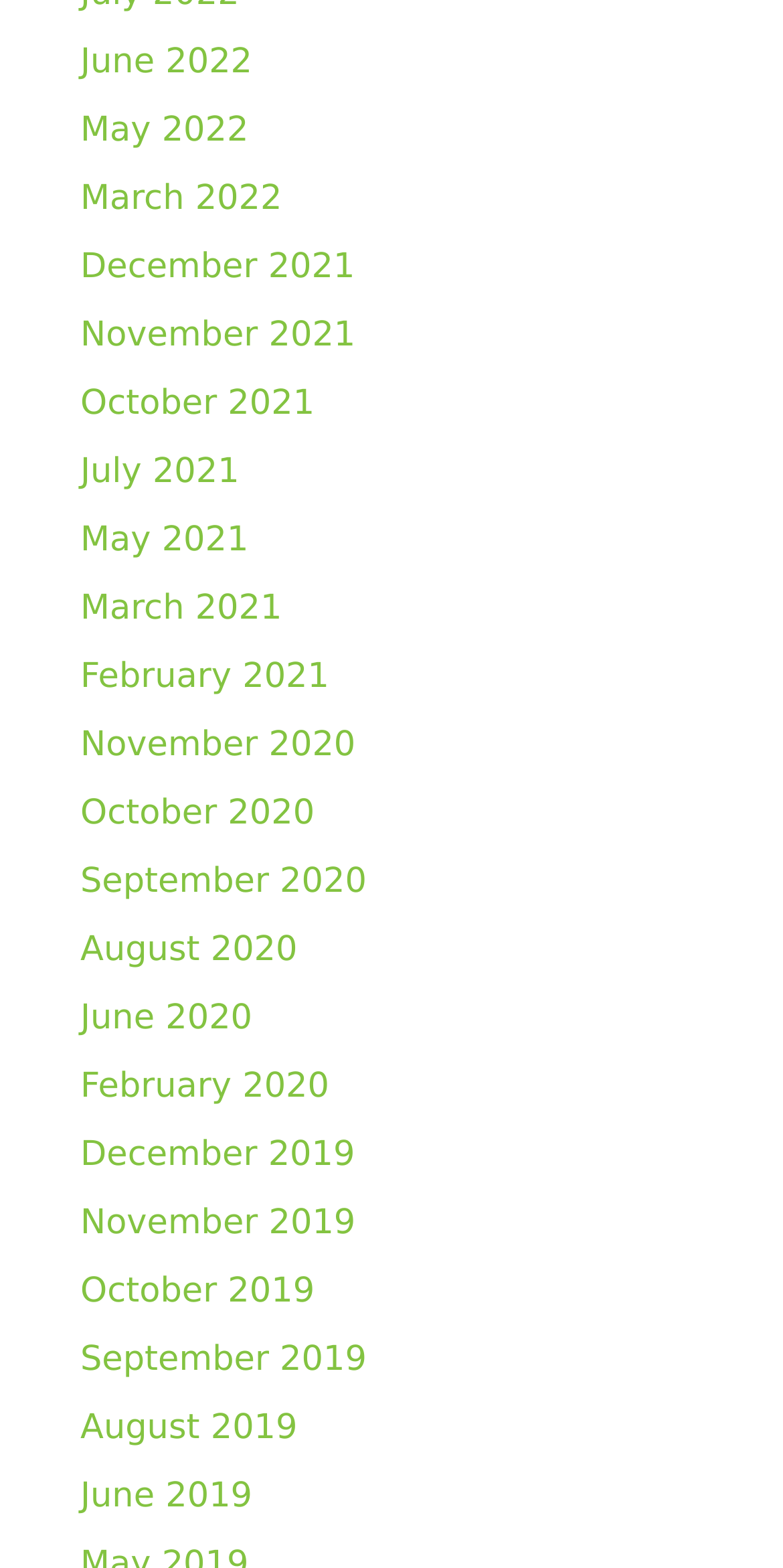Reply to the question with a single word or phrase:
What is the latest month listed in 2020?

November 2020